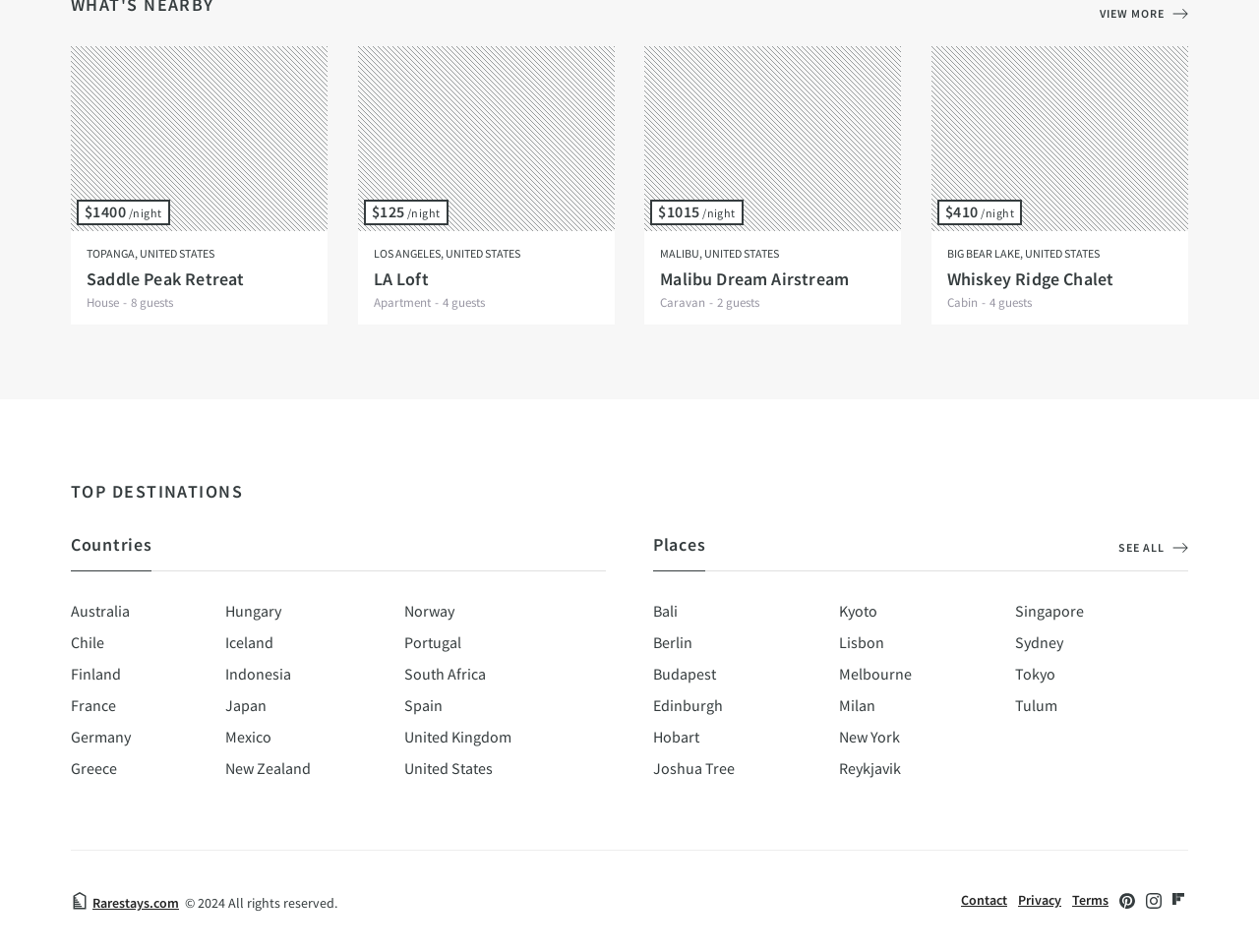Based on the provided description, "aria-label="Saddle Peak Retreat"", find the bounding box of the corresponding UI element in the screenshot.

[0.056, 0.049, 0.26, 0.243]